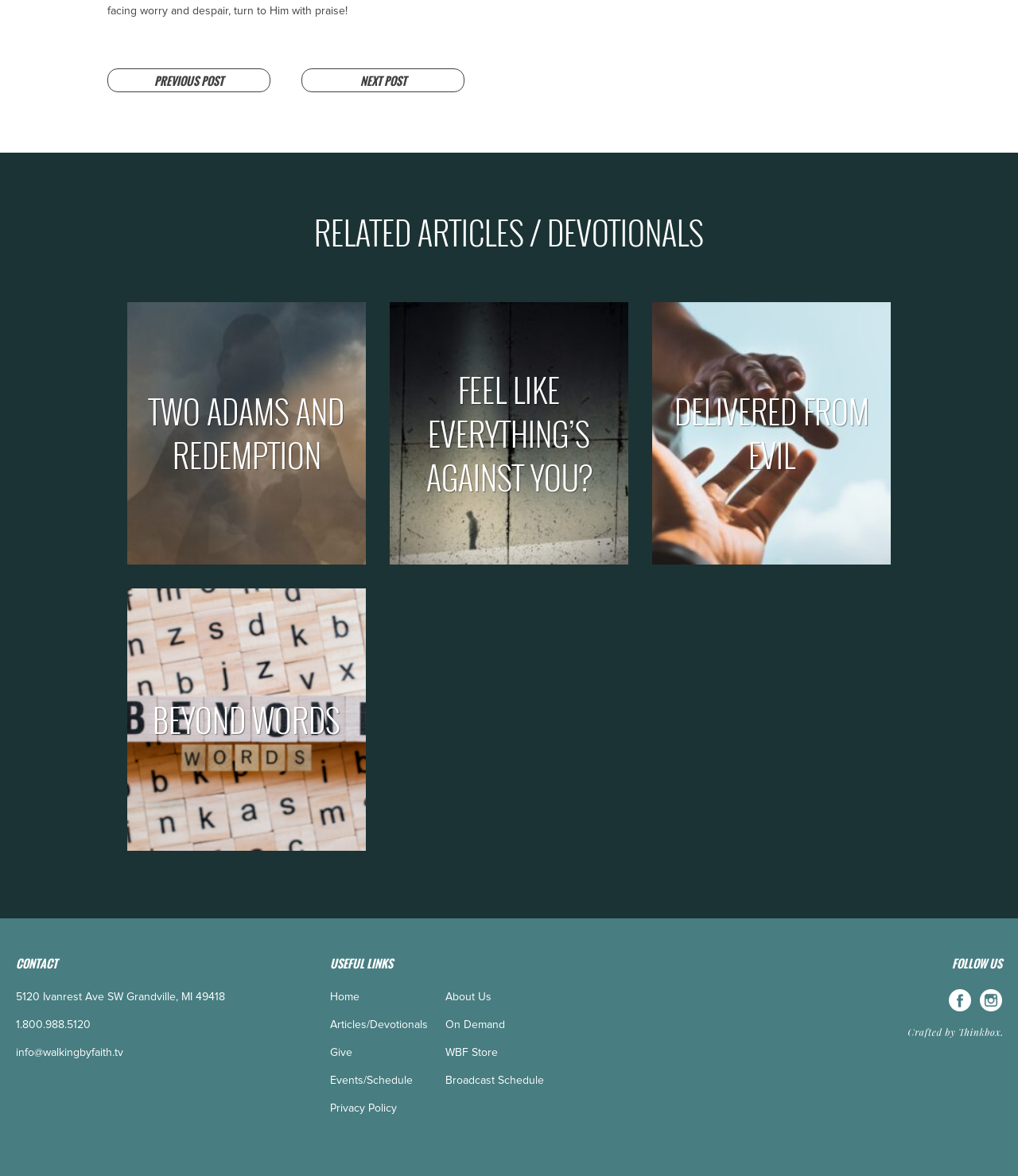Extract the bounding box of the UI element described as: "Delivered From Evil".

[0.641, 0.257, 0.875, 0.48]